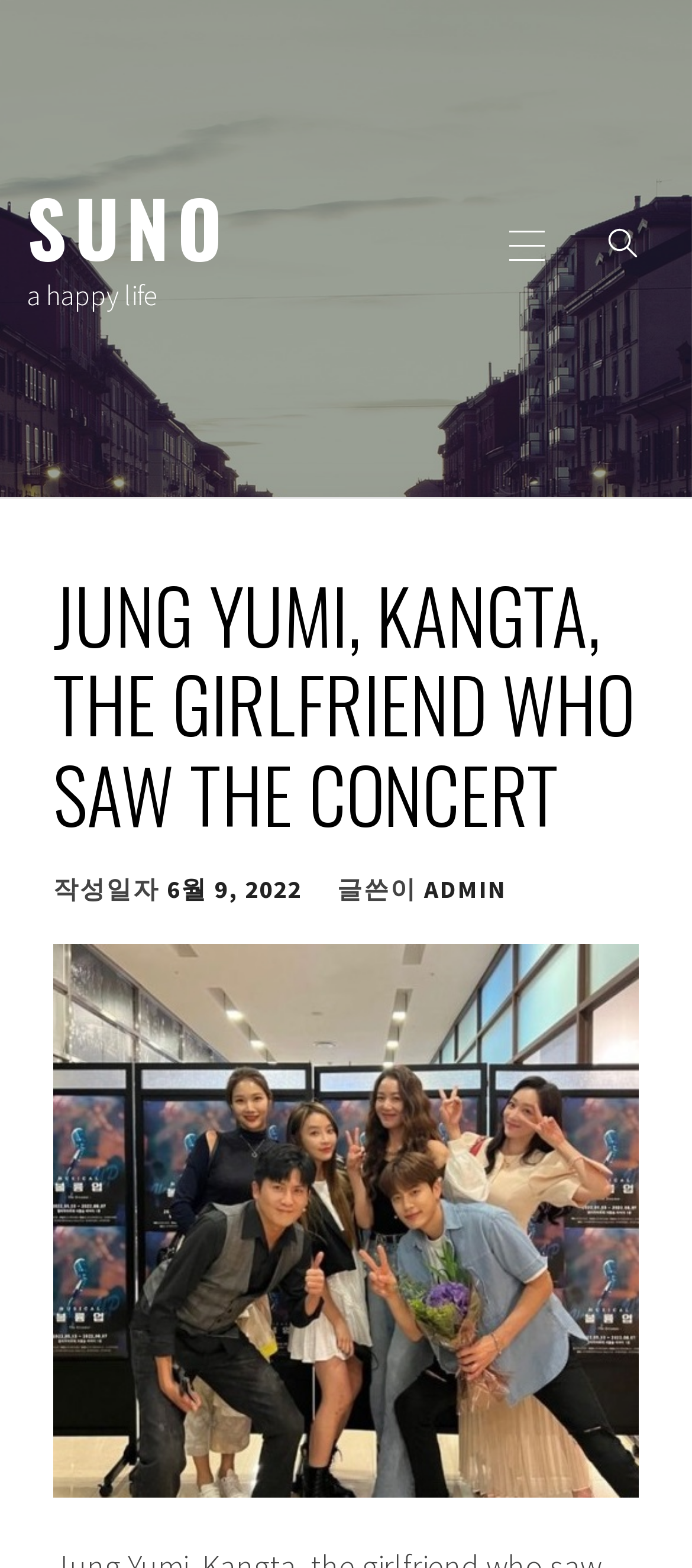With reference to the screenshot, provide a detailed response to the question below:
Who is the author of the article?

I found the author of the article by looking at the text next to the '글쓴이' label, which is a link labeled 'ADMIN'. This is likely the username or identifier of the person who wrote the article.